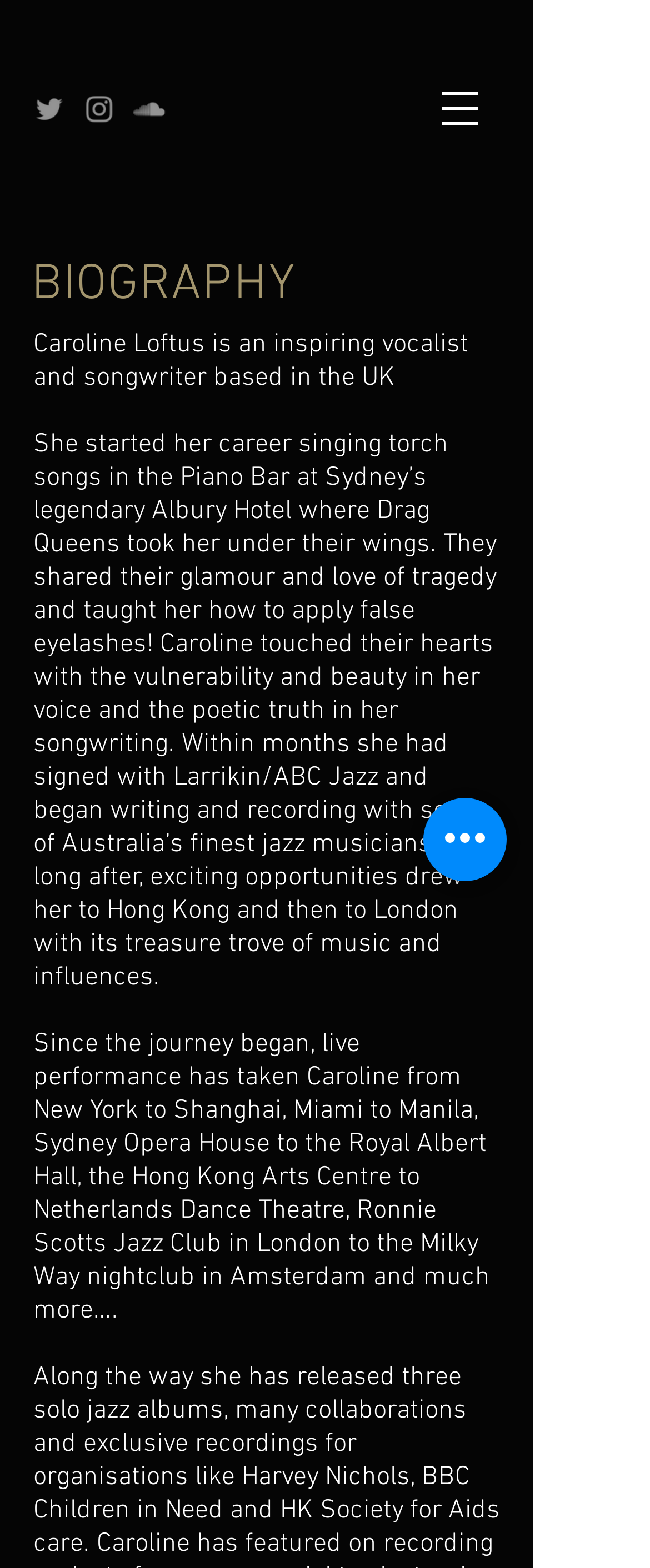What is the name of the famous jazz club in London where Caroline Loftus performed?
Kindly give a detailed and elaborate answer to the question.

According to the biography section, Caroline Loftus has performed at various venues, including Ronnie Scotts Jazz Club in London.